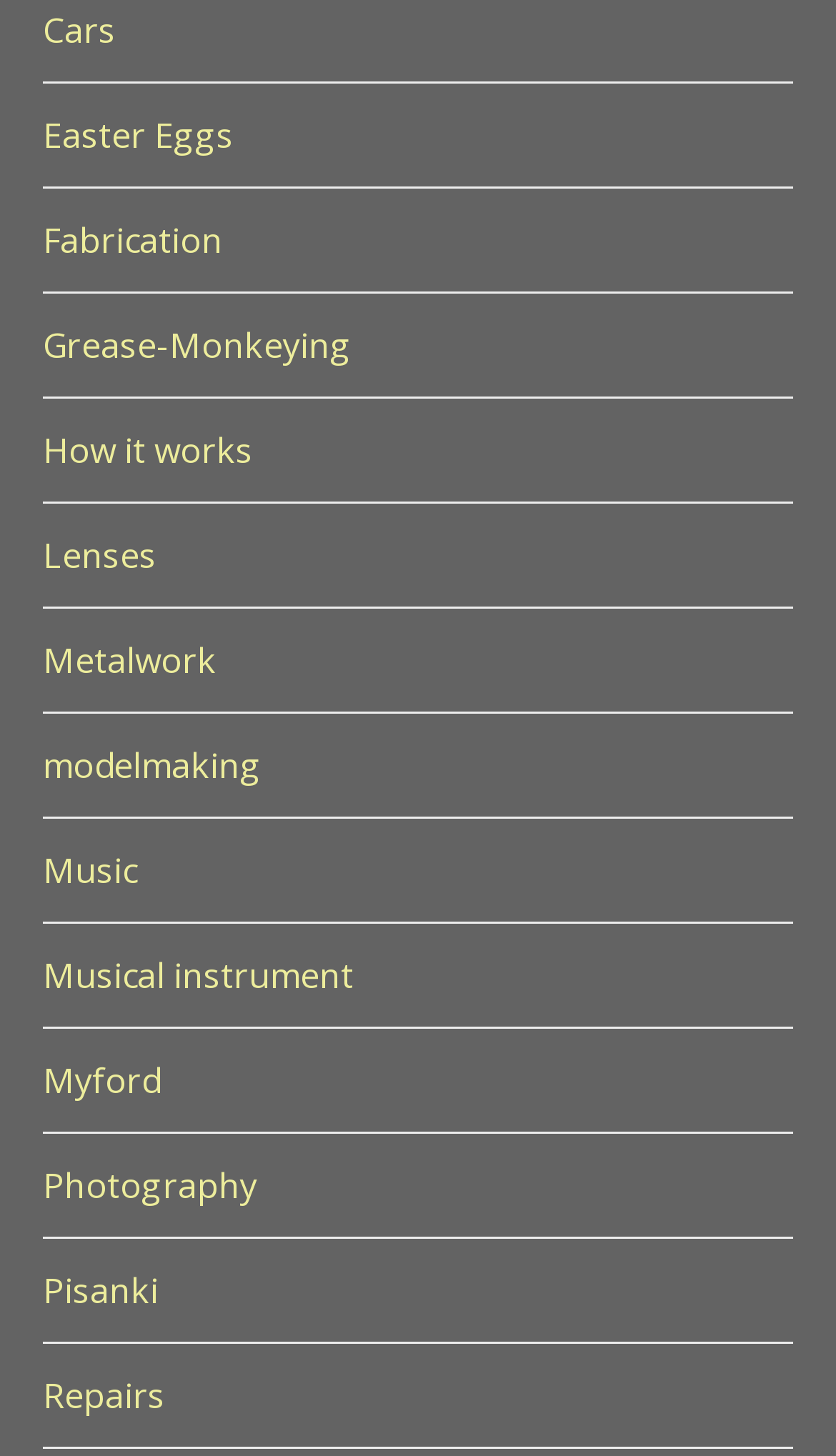Provide the bounding box coordinates for the specified HTML element described in this description: "How it works". The coordinates should be four float numbers ranging from 0 to 1, in the format [left, top, right, bottom].

[0.051, 0.292, 0.303, 0.325]